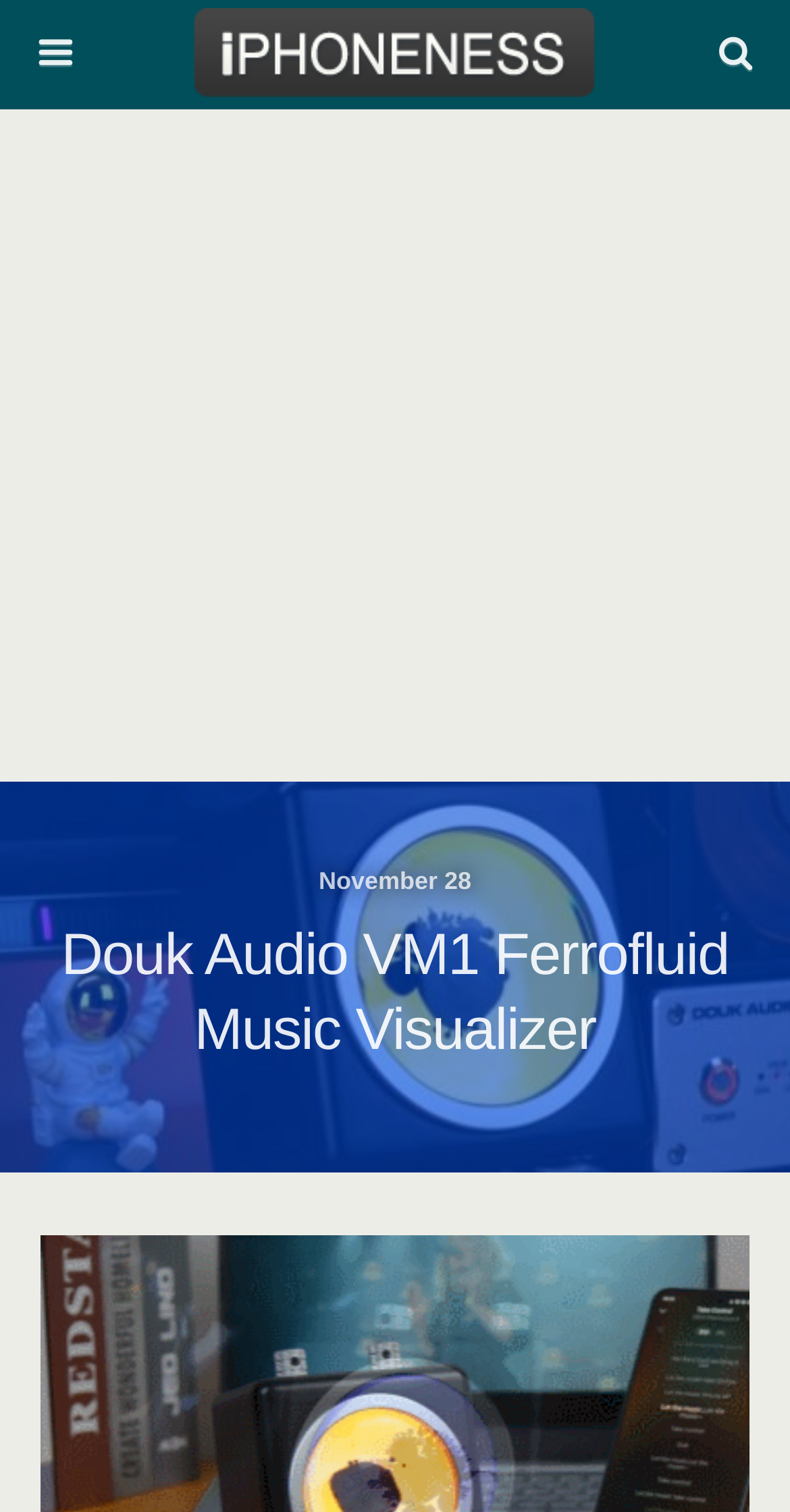Find the bounding box coordinates for the UI element whose description is: "alt="logo image"". The coordinates should be four float numbers between 0 and 1, in the format [left, top, right, bottom].

[0.16, 0.0, 0.84, 0.066]